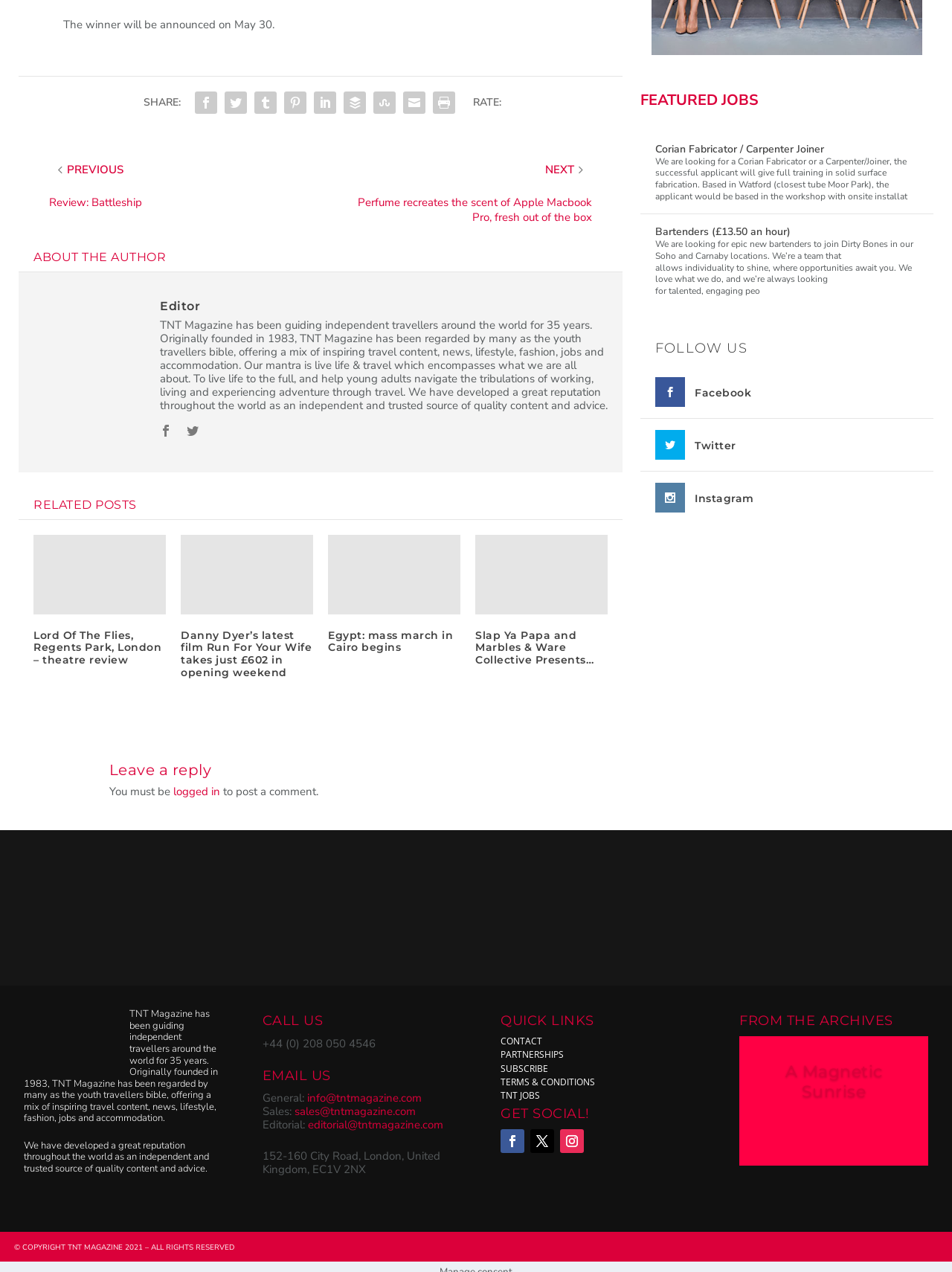What is the phone number to call?
Look at the screenshot and give a one-word or phrase answer.

+44 (0) 208 050 4546